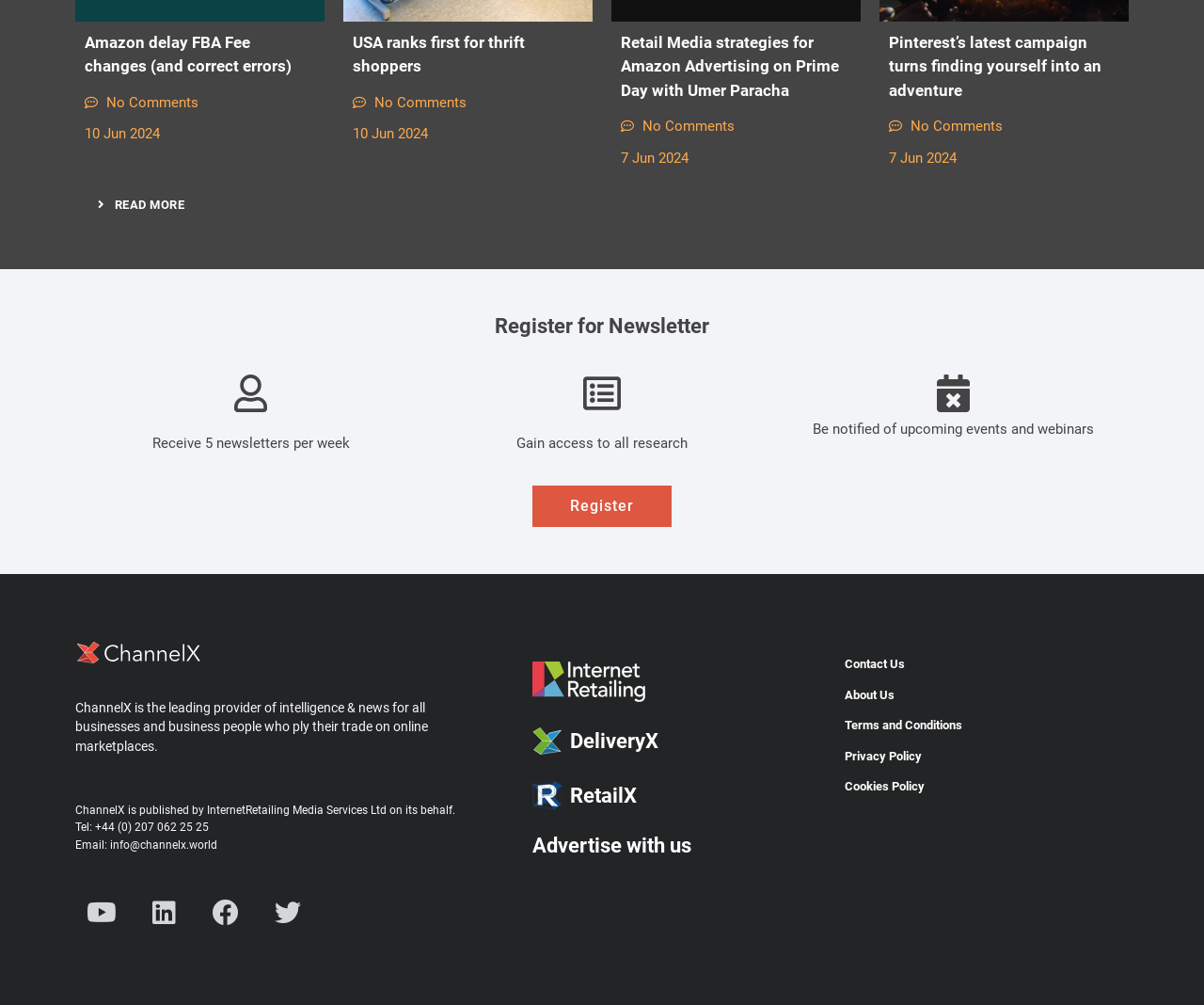What is the name of the company that publishes ChannelX?
Answer the question with just one word or phrase using the image.

InternetRetailing Media Services Ltd